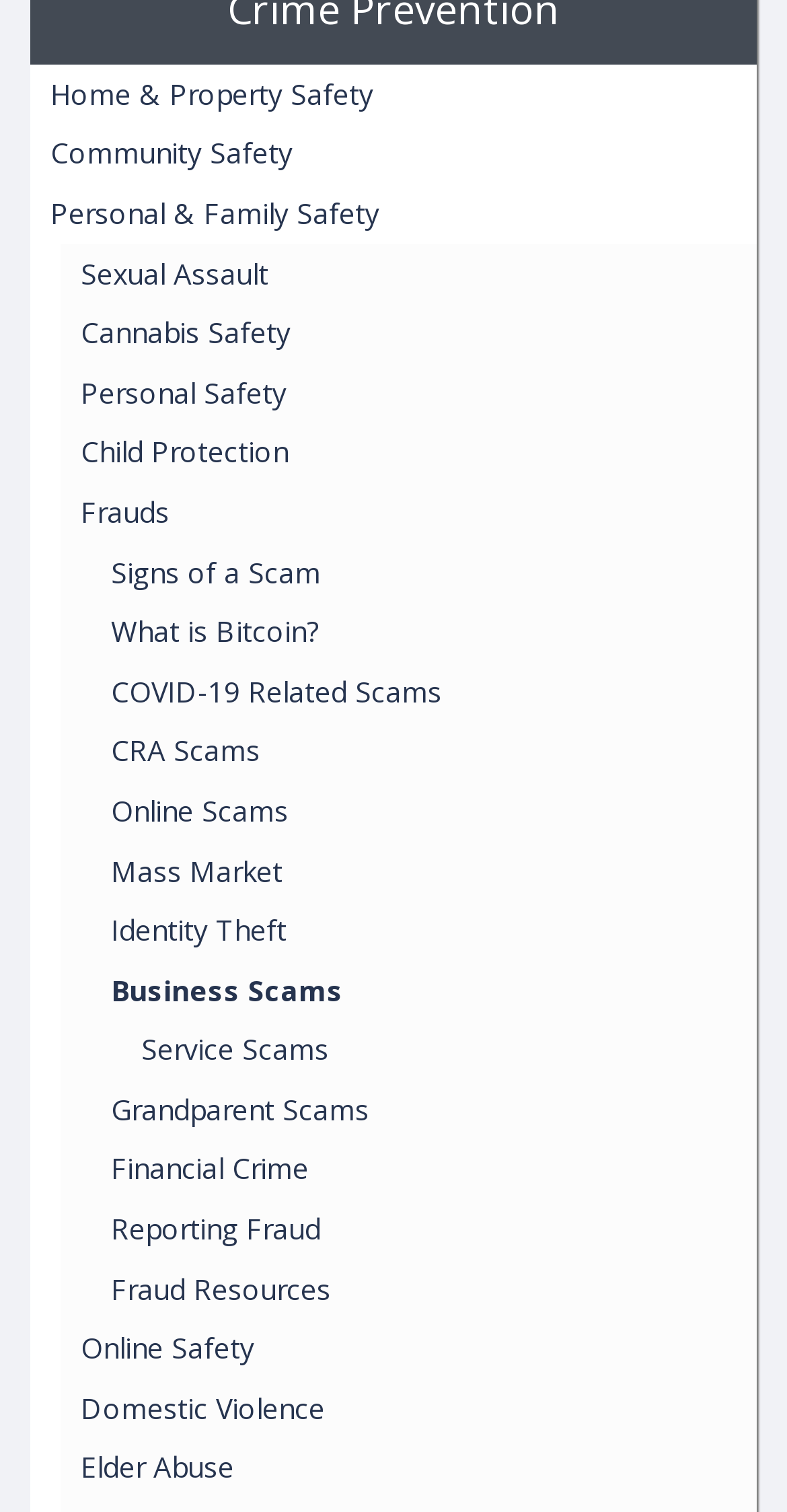Could you highlight the region that needs to be clicked to execute the instruction: "Learn about Home & Property Safety"?

[0.038, 0.042, 0.962, 0.082]